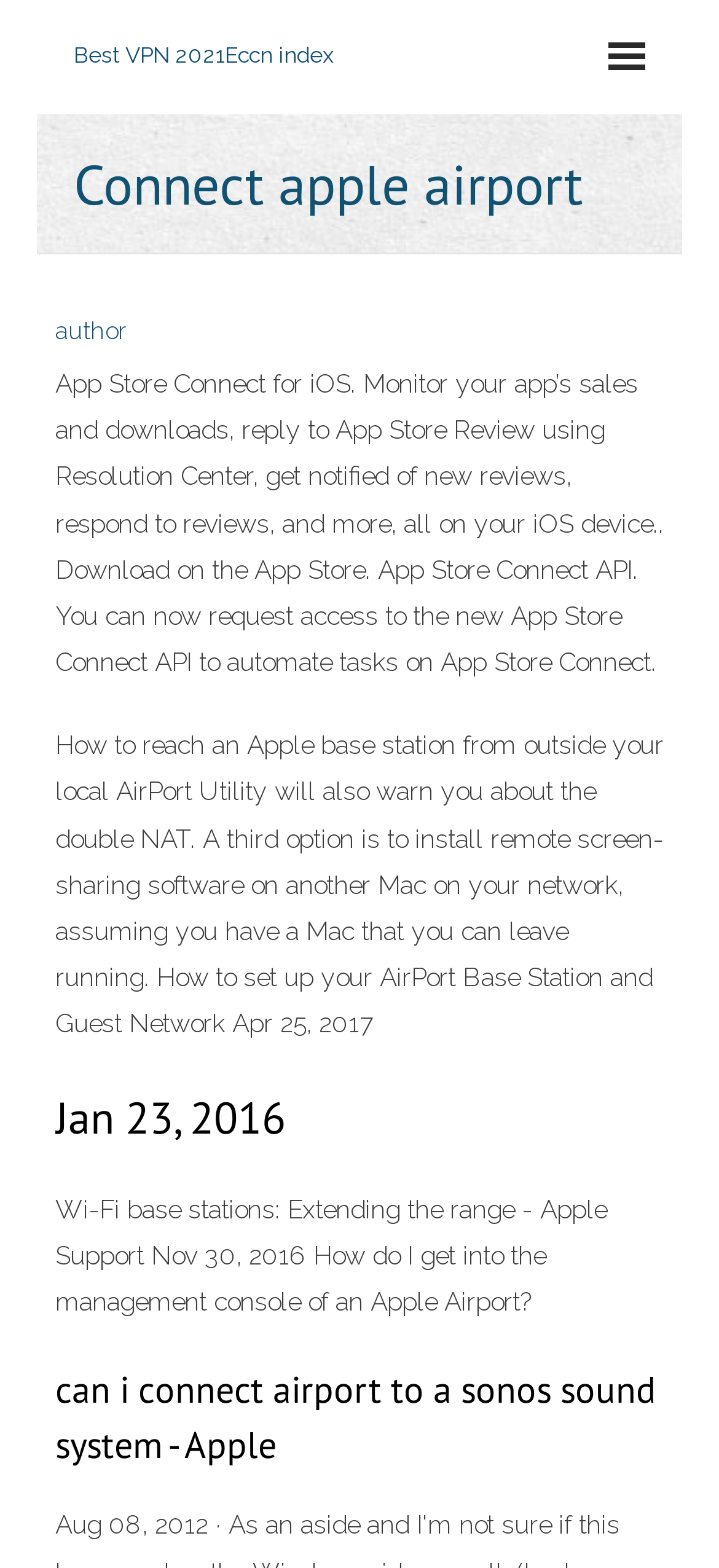Provide your answer in a single word or phrase: 
Can an Apple Airport be connected to a Sonos sound system?

Yes